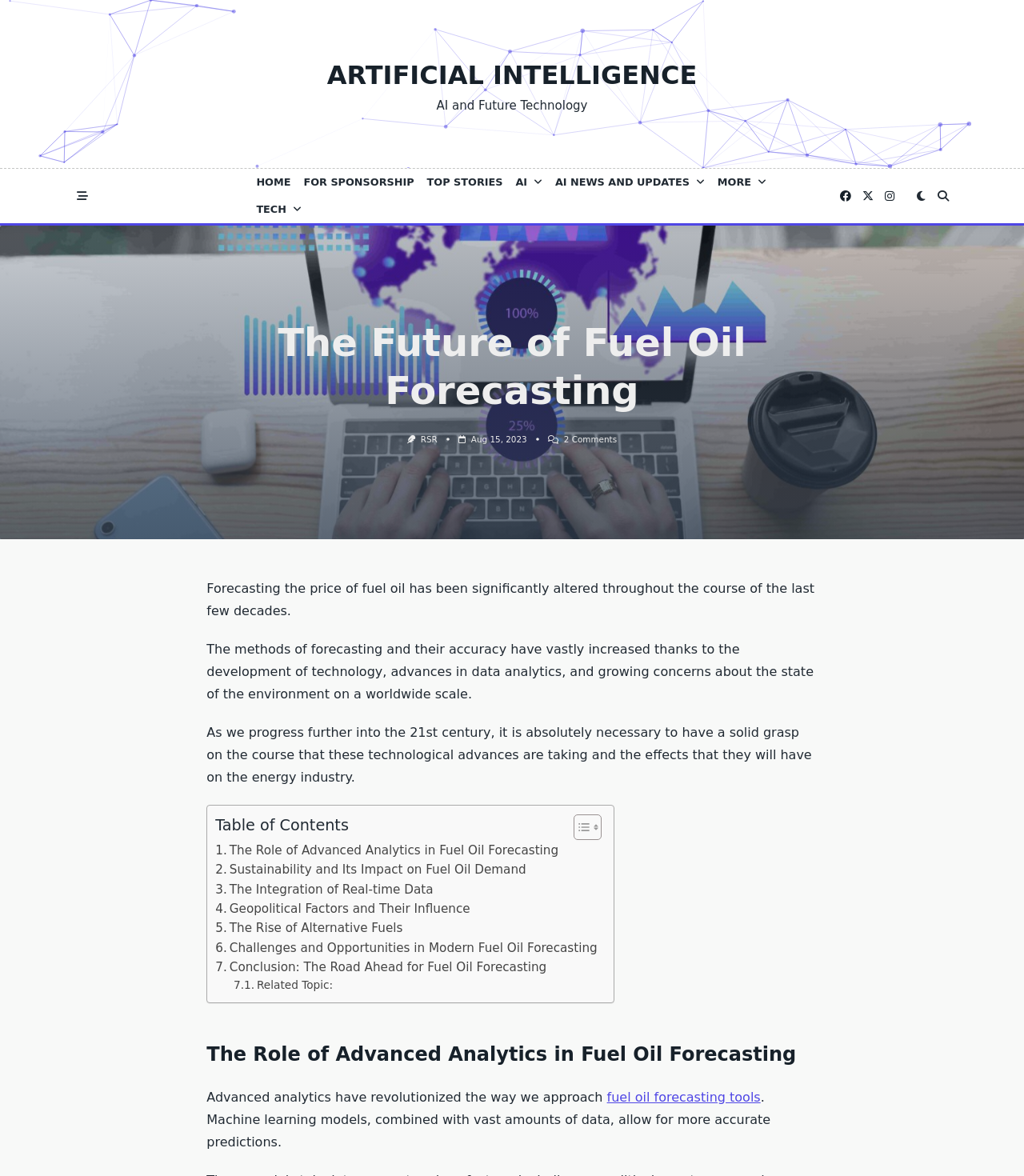What is the icon represented by ''?
Give a detailed response to the question by analyzing the screenshot.

The icon represented by '' is not explicitly stated on the webpage, and without additional context, it is difficult to determine its meaning. However, based on its location on the webpage, it may be a navigation or menu icon.